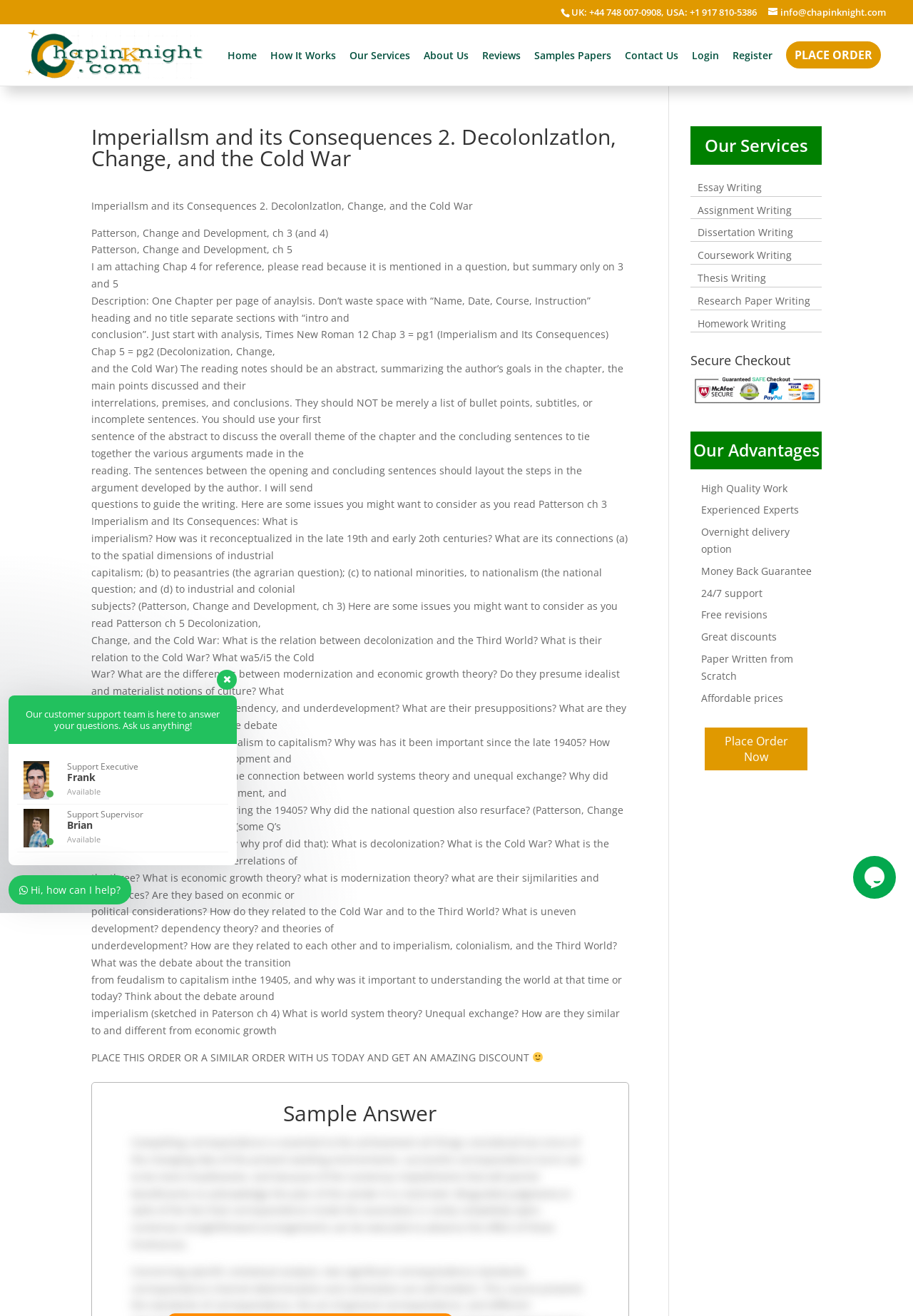Find and specify the bounding box coordinates that correspond to the clickable region for the instruction: "Click on the 'Oral Care' link".

None